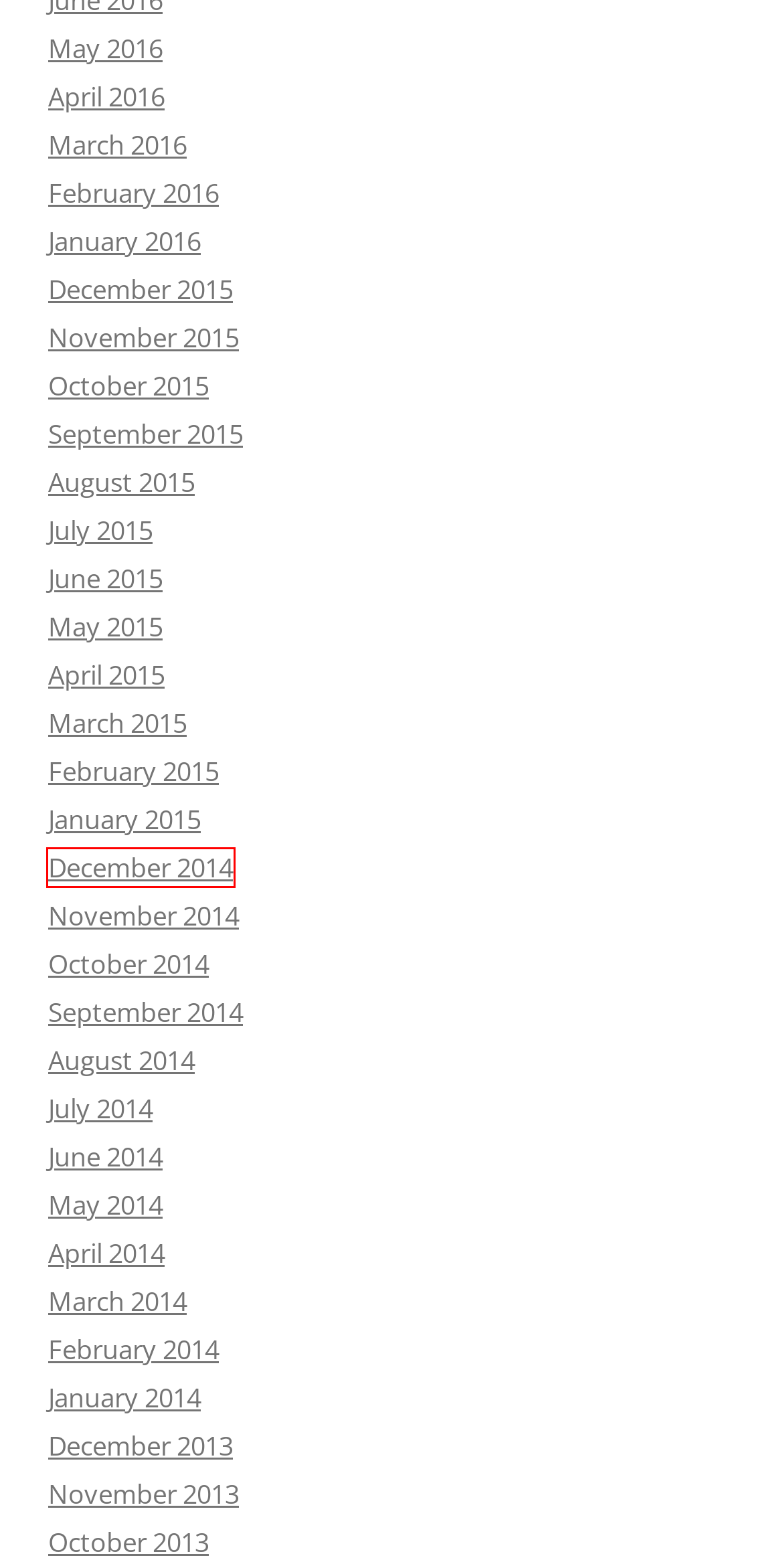Observe the provided screenshot of a webpage that has a red rectangle bounding box. Determine the webpage description that best matches the new webpage after clicking the element inside the red bounding box. Here are the candidates:
A. April | 2016 | Glaring Notebook
B. August | 2014 | Glaring Notebook
C. January | 2016 | Glaring Notebook
D. September | 2014 | Glaring Notebook
E. August | 2015 | Glaring Notebook
F. February | 2015 | Glaring Notebook
G. December | 2014 | Glaring Notebook
H. March | 2015 | Glaring Notebook

G